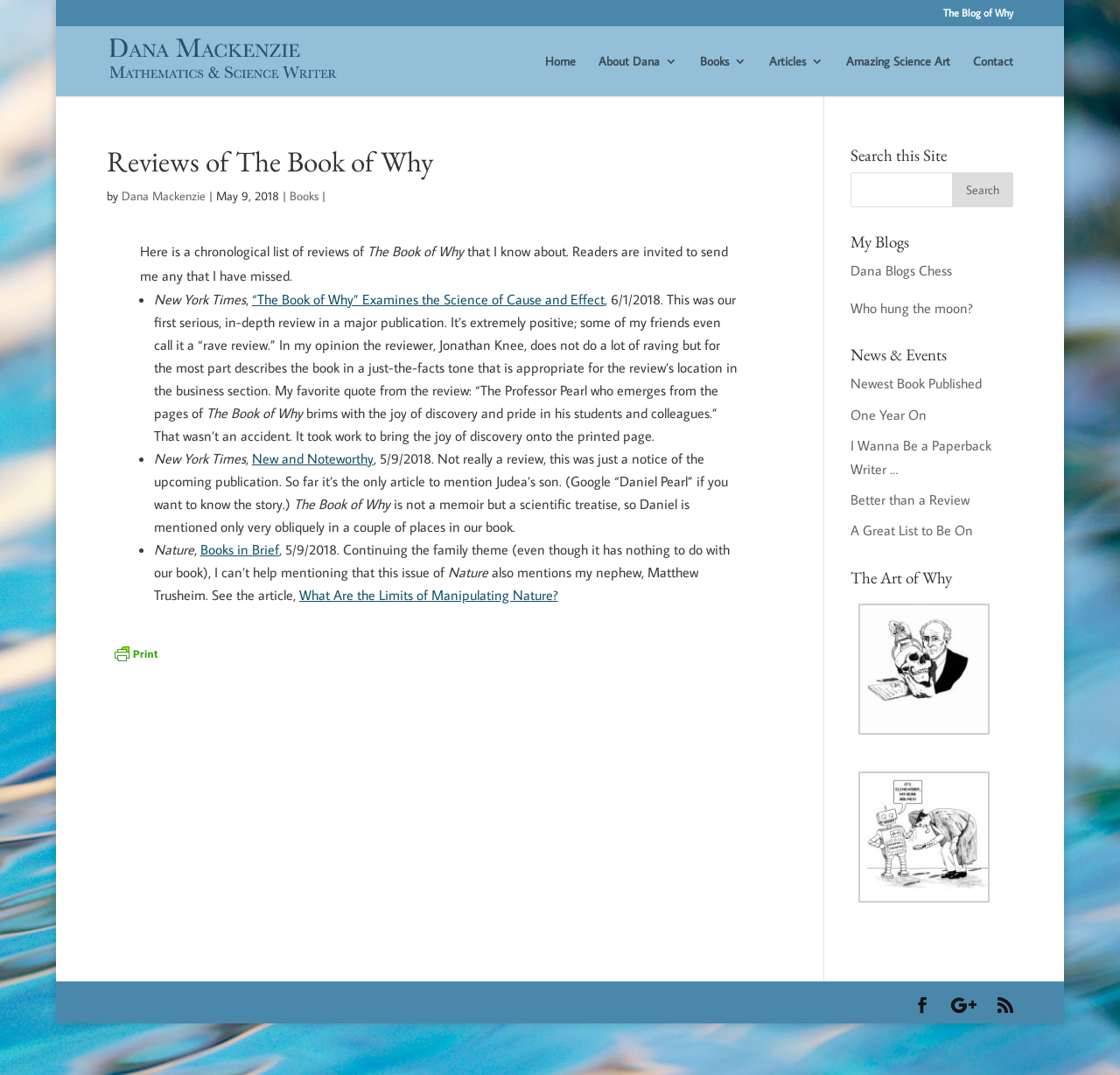Using the given description, provide the bounding box coordinates formatted as (top-left x, top-left y, bottom-right x, bottom-right y), with all values being floating point numbers between 0 and 1. Description: About Dana

[0.535, 0.051, 0.605, 0.09]